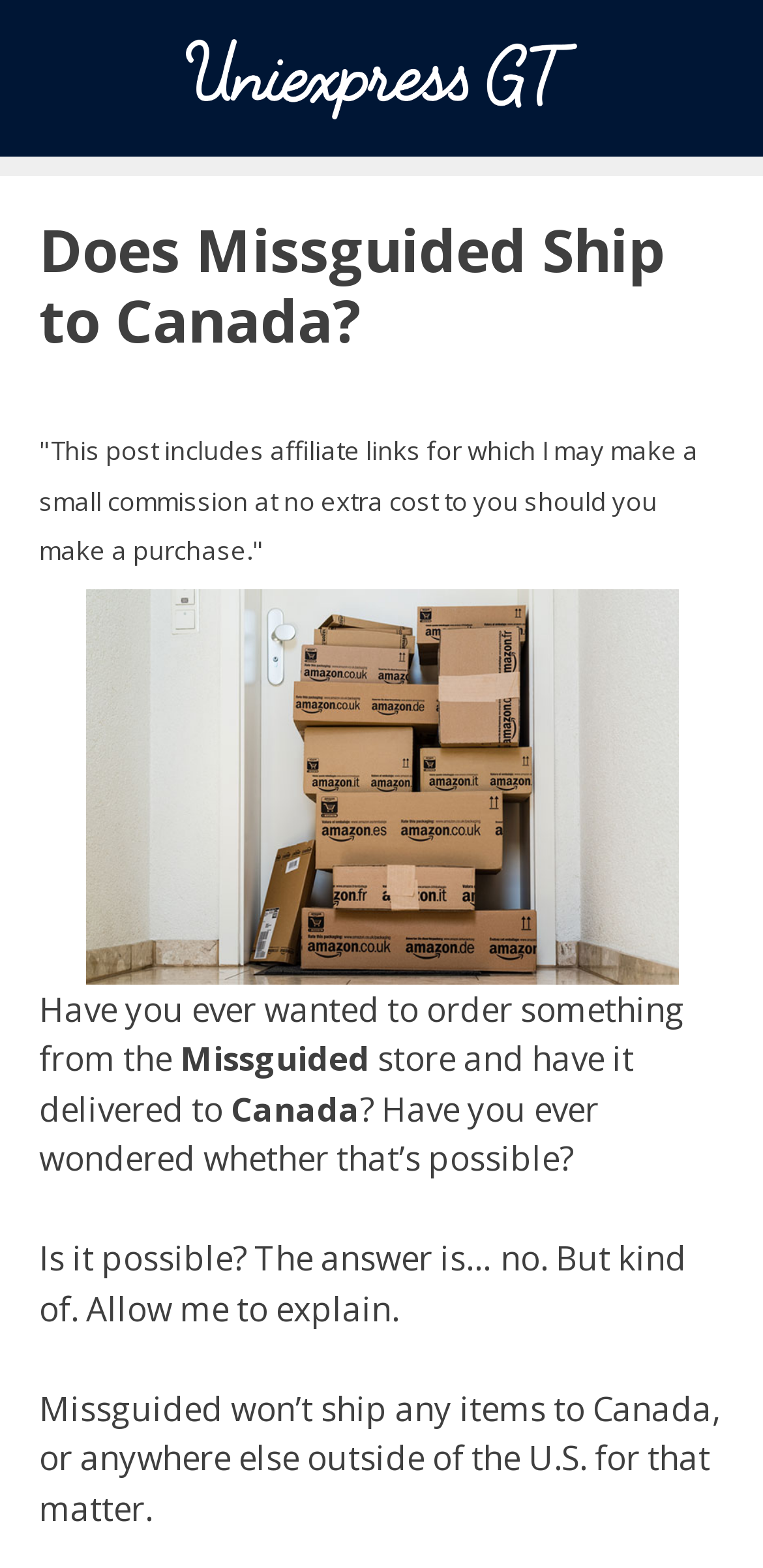Refer to the screenshot and answer the following question in detail:
What is shown in the image on the webpage?

The image on the webpage shows boxes delivered to the door, which is related to the topic of ordering from Missguided and having it delivered to Canada.